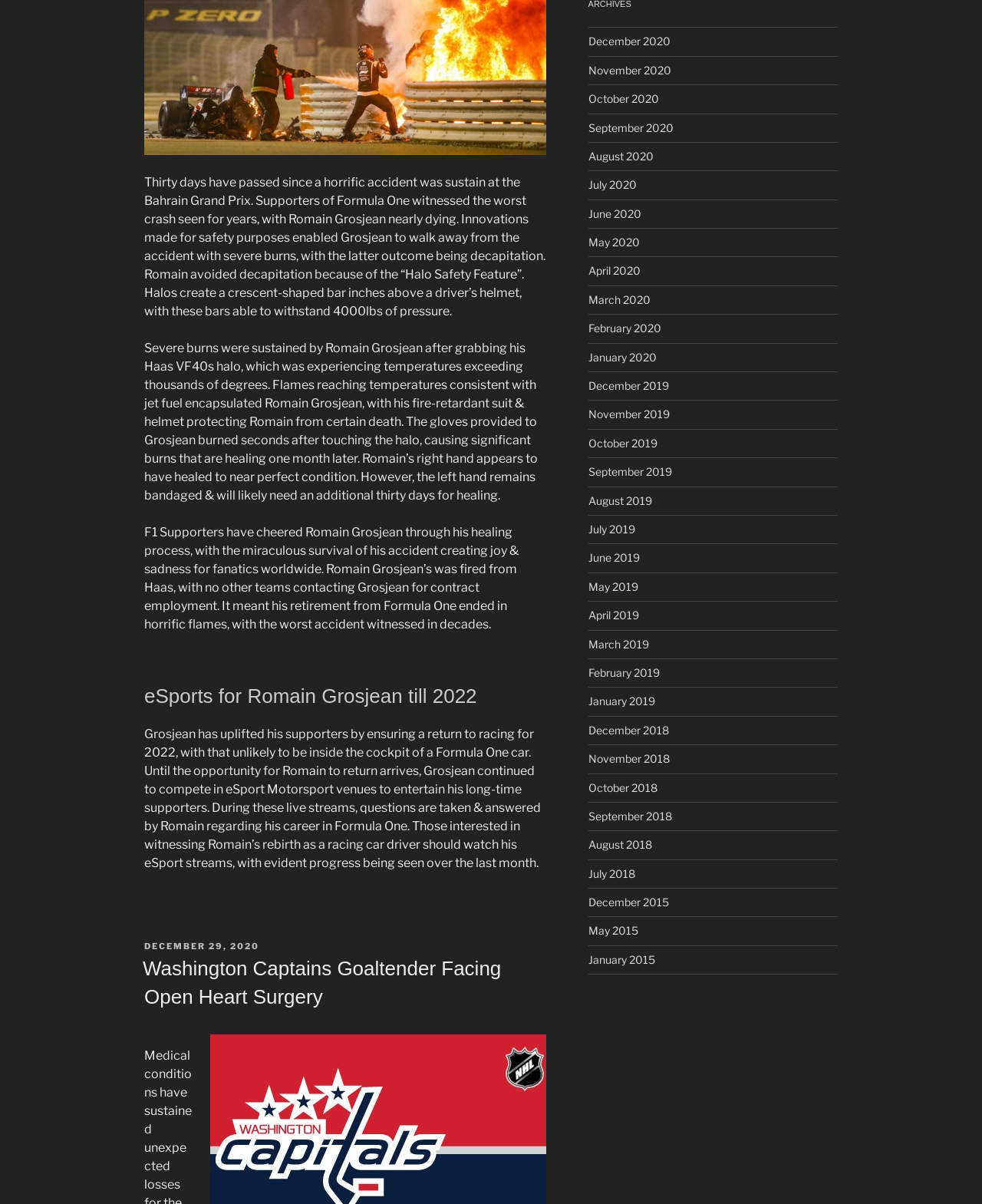Locate the bounding box coordinates of the UI element described by: "December 29, 2020December 29, 2020". The bounding box coordinates should consist of four float numbers between 0 and 1, i.e., [left, top, right, bottom].

[0.147, 0.781, 0.264, 0.79]